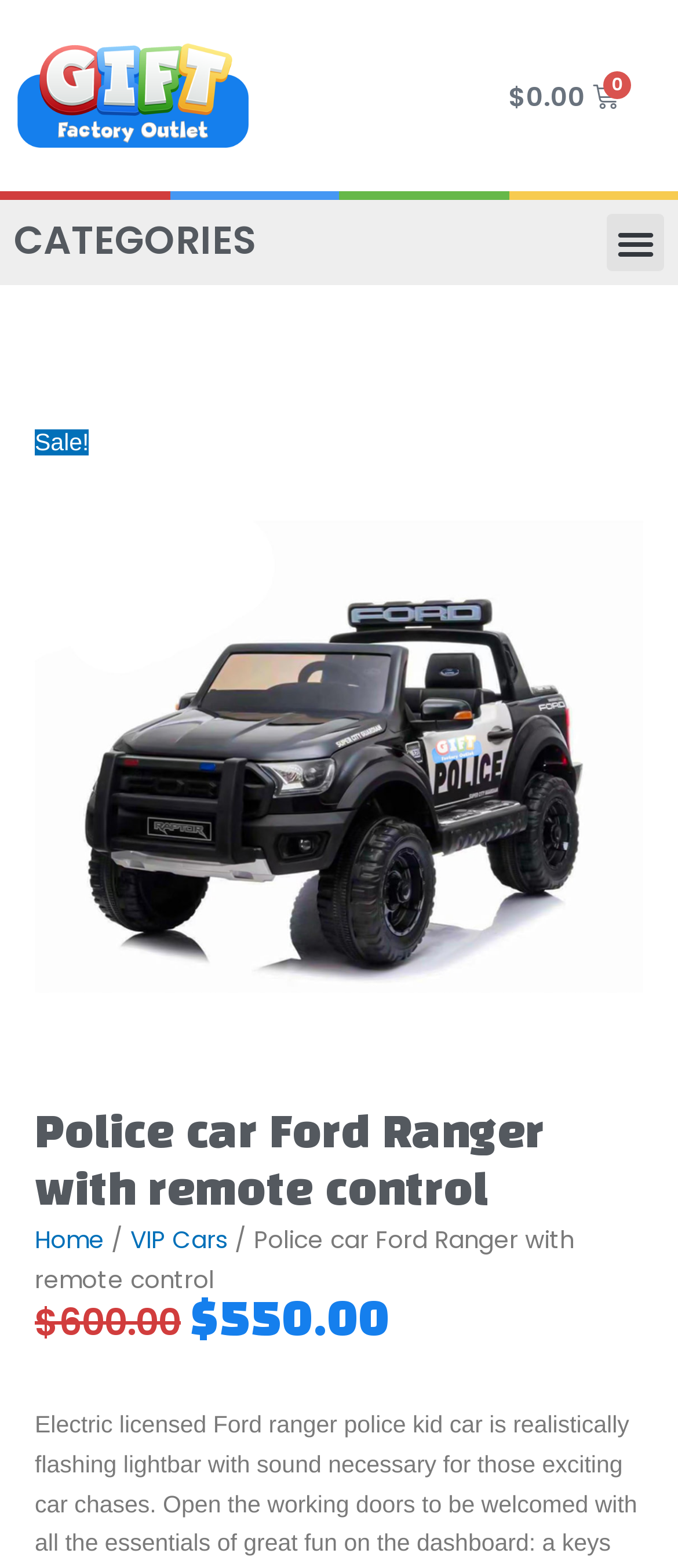Generate a comprehensive description of the contents of the webpage.

The webpage is an e-commerce product page for a Ford Ranger Police Electric kids Car with a remote toy, available at Gift Factory Outlet. At the top left, there is a link to the website's homepage. Next to it, on the top right, is a cart icon with a price of $0.00 and a cart symbol.

Below the top section, there is a "CATEGORIES" heading, followed by a "Menu Toggle" button on the right side. Underneath, a "Sale!" banner is displayed prominently.

The main product image takes up most of the page, showcasing the Ford Ranger Police Electric kids Car with lights and sirens. Above the image, there is a heading that reads "Police car Ford Ranger with remote control". Below the image, a breadcrumb navigation menu is displayed, showing the path "Home > VIP Cars > Police car Ford Ranger with remote control".

On the right side of the page, there are two paragraphs of text. The first one indicates that the original price of the toy was $600.00, and the second one shows the current price of $550.00.